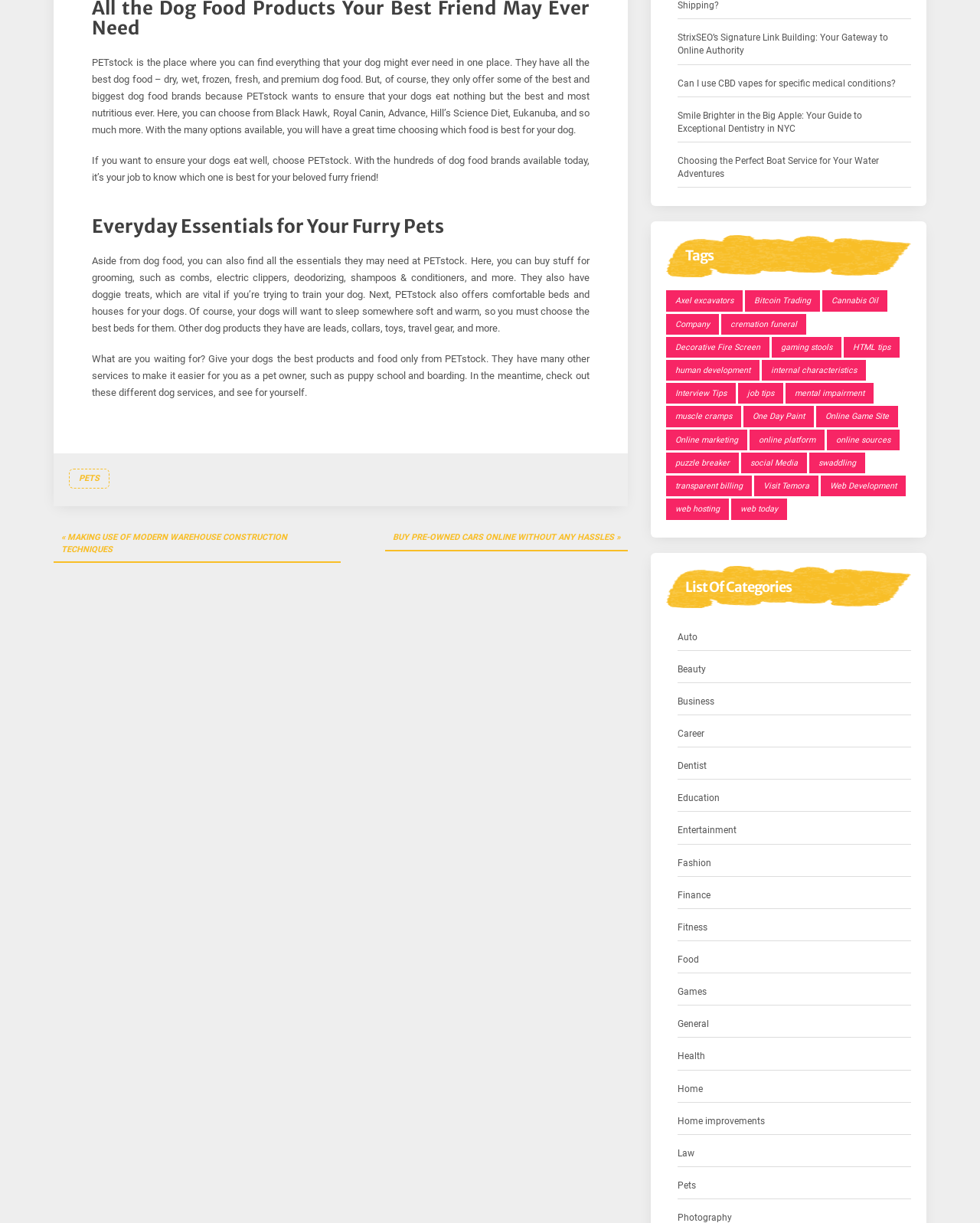Please determine the bounding box coordinates for the UI element described as: "online sources".

[0.844, 0.351, 0.918, 0.368]